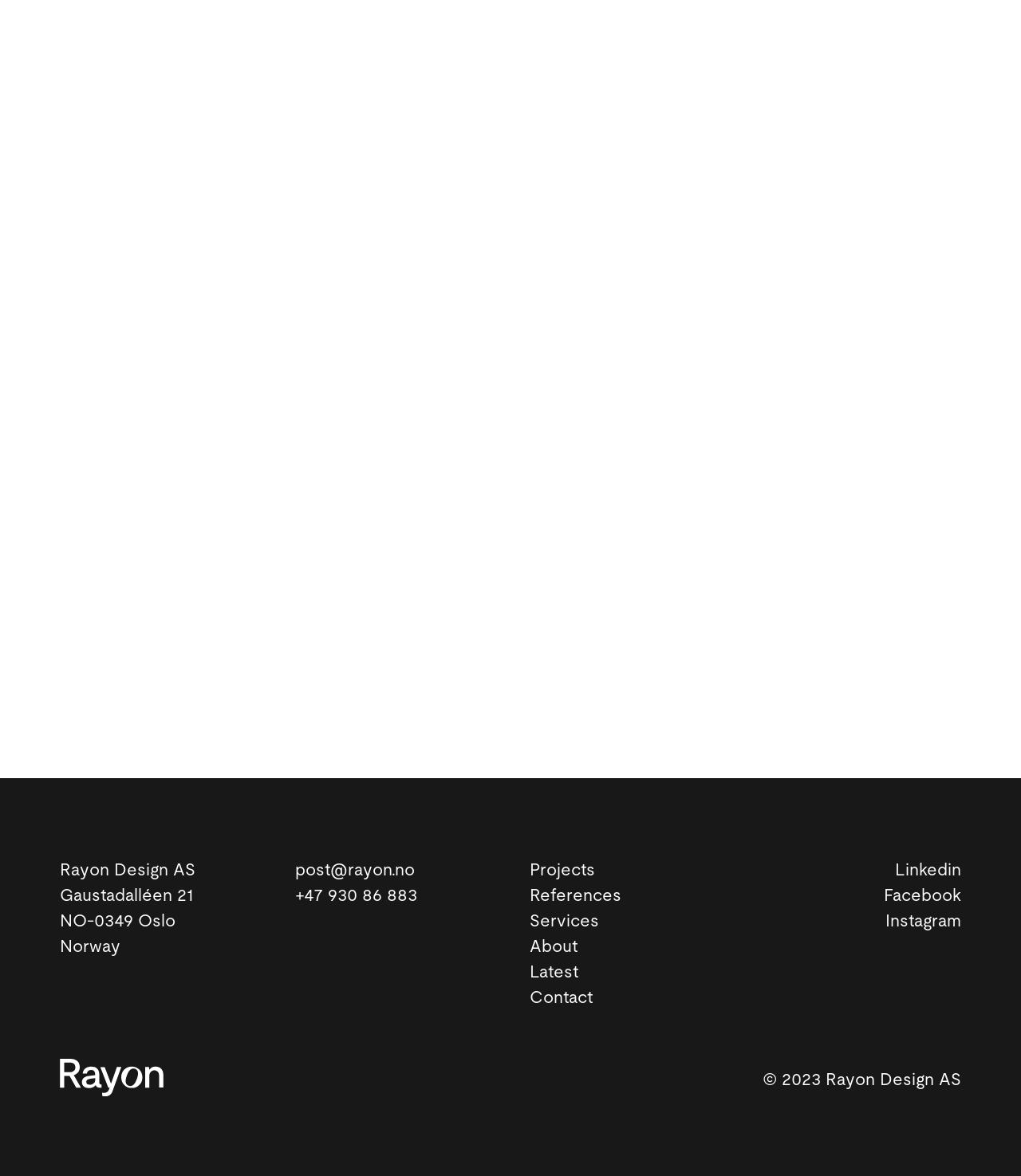Identify the bounding box coordinates of the part that should be clicked to carry out this instruction: "Contact the company".

[0.519, 0.838, 0.58, 0.86]